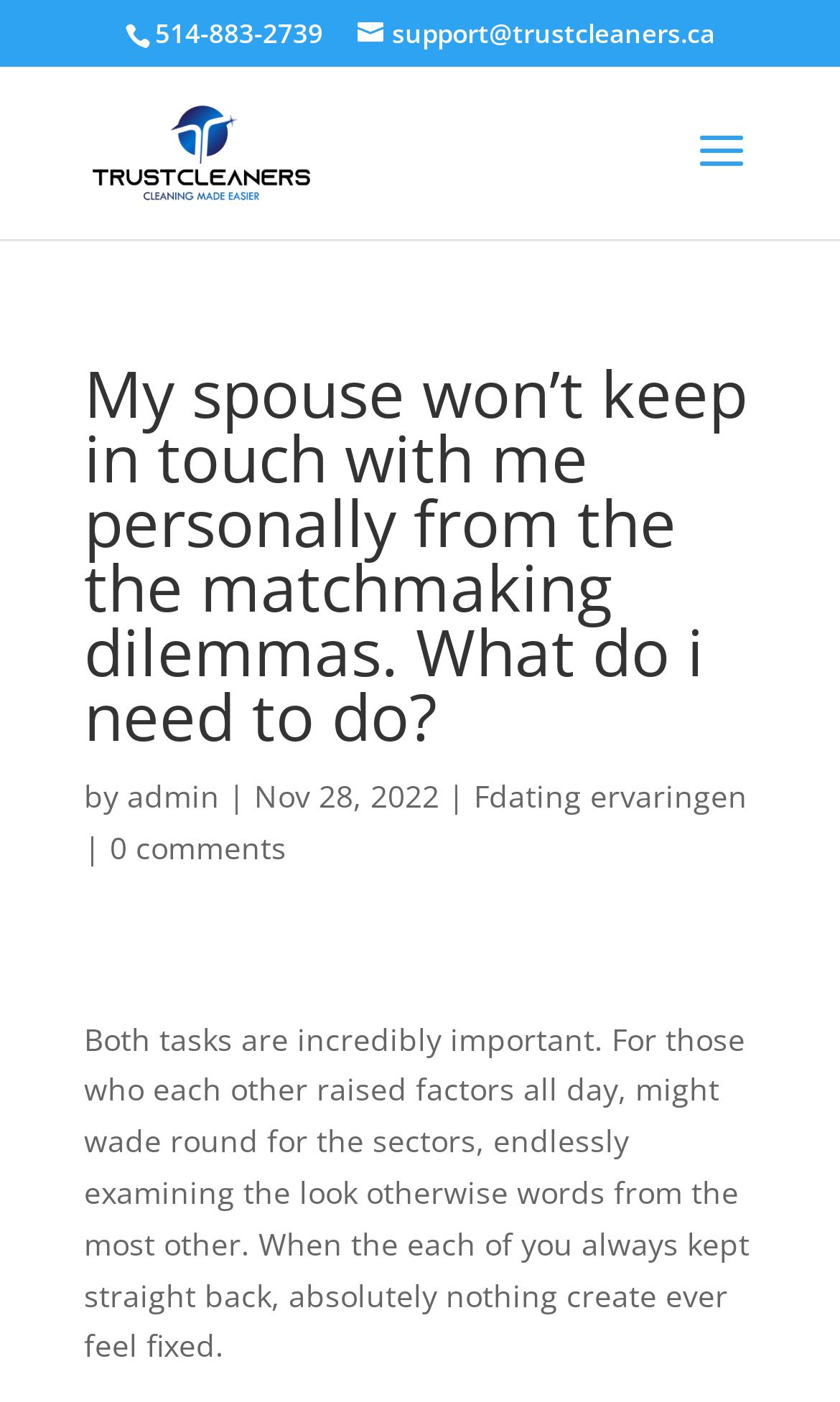Please provide a comprehensive answer to the question based on the screenshot: How many comments does the article have?

I found the number of comments by looking at the link element with the bounding box coordinates [0.131, 0.59, 0.341, 0.619] which contains the text '0 comments'.